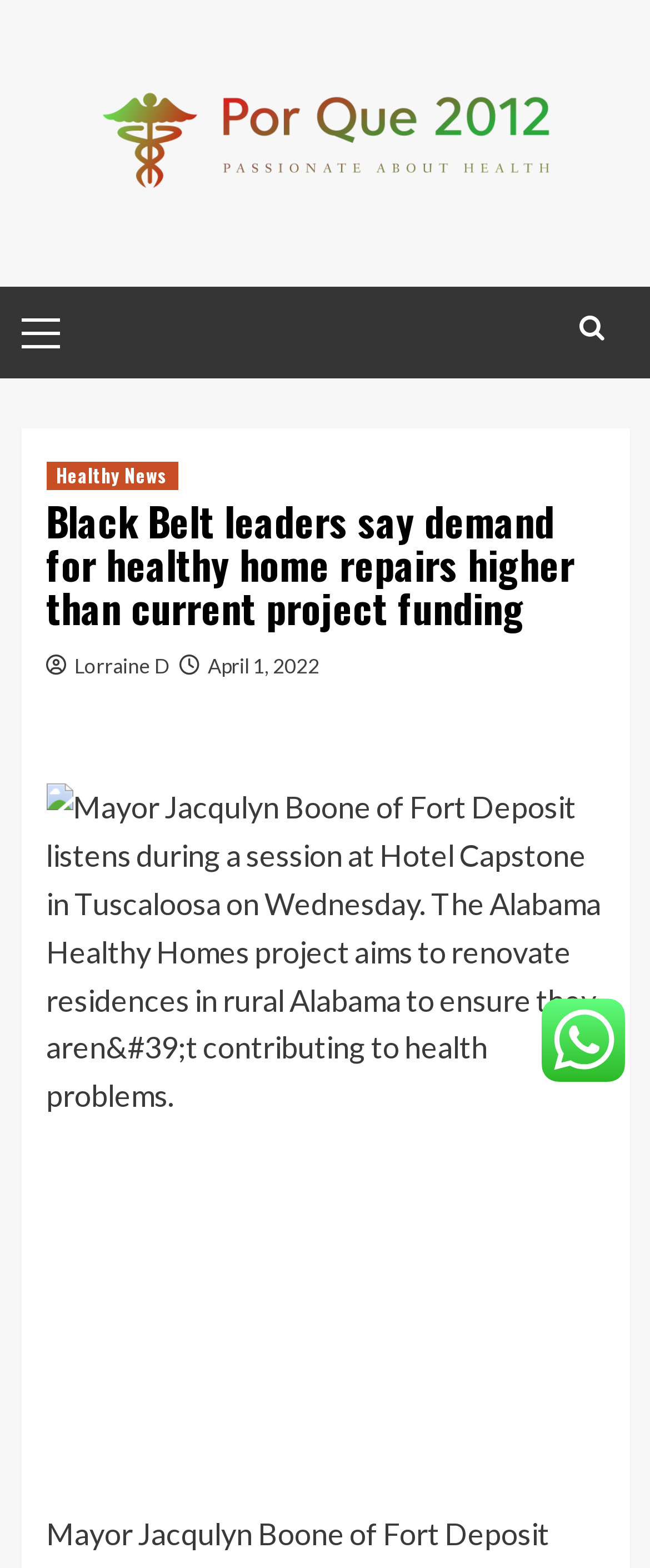Who is the mayor in the image?
Look at the image and provide a short answer using one word or a phrase.

Jacqulyn Boone